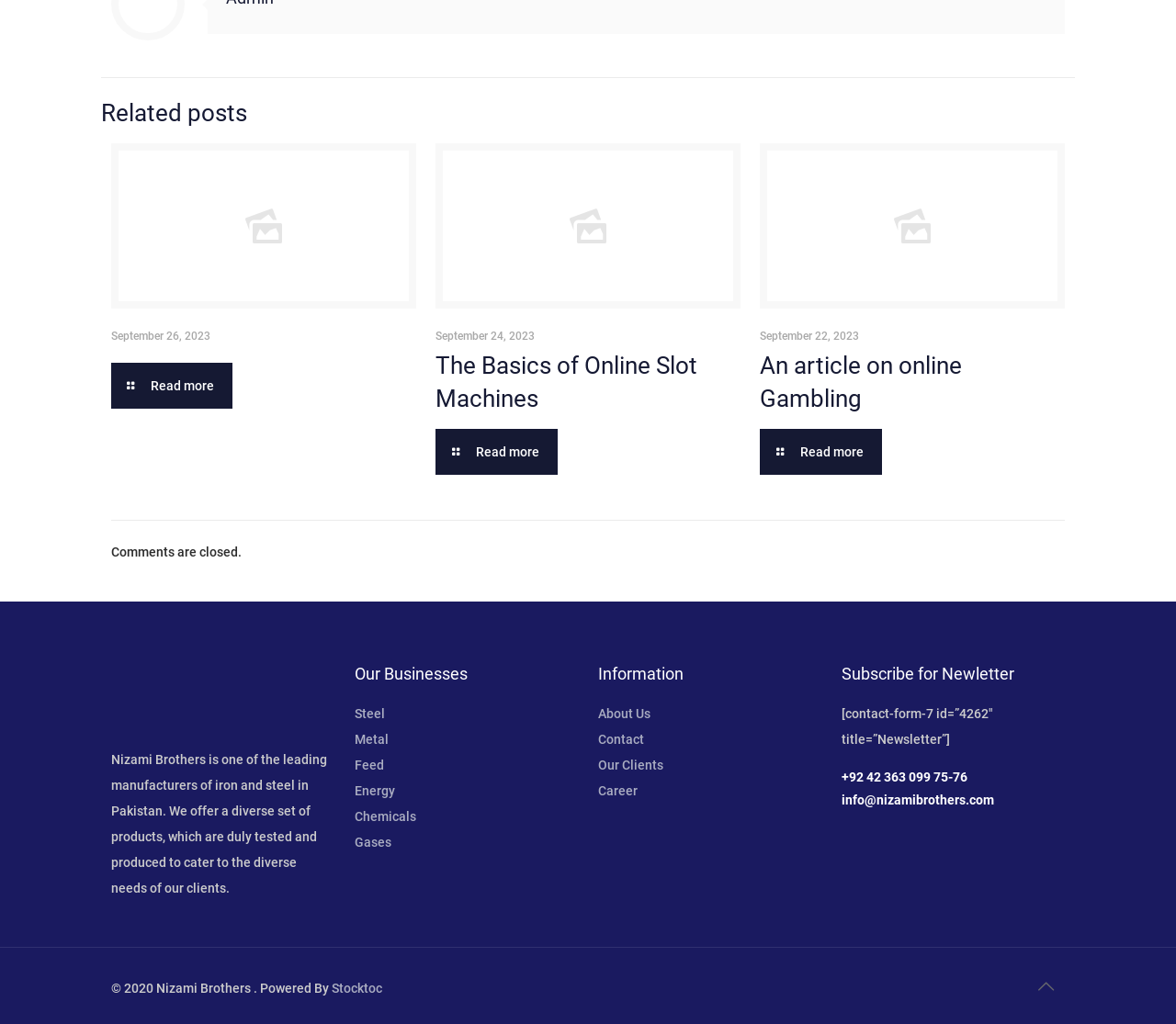What is the name of the company?
Please use the image to provide an in-depth answer to the question.

The company name is mentioned in the logo and the description at the bottom of the page, which states 'Nizami Brothers is one of the leading manufacturers of iron and steel in Pakistan.'